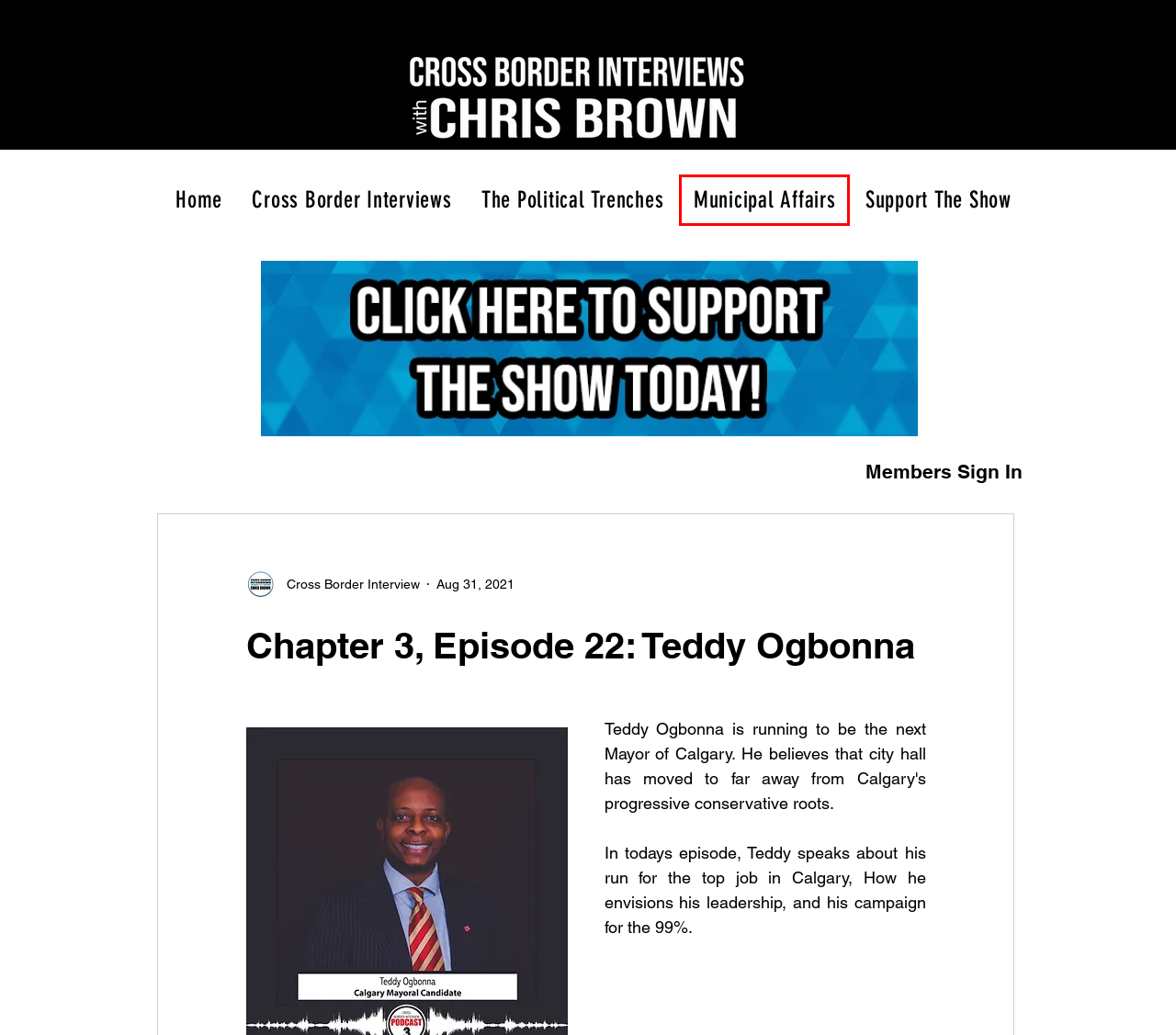Look at the screenshot of a webpage where a red rectangle bounding box is present. Choose the webpage description that best describes the new webpage after clicking the element inside the red bounding box. Here are the candidates:
A. Next mayor - teddy4calgary.ca
B. Cross Border Interviews | Cross Border News
C. The Political Trenches  | Cross Border News
D. Municipal Affairs  | Cross Border News
E. Support The Cross Border Interviews
F. 763. St. John's Deputy Mayor Sheilagh O'Leary
G. Cross Border Interview
H. Home | Cross Border Interviews Podcast

D